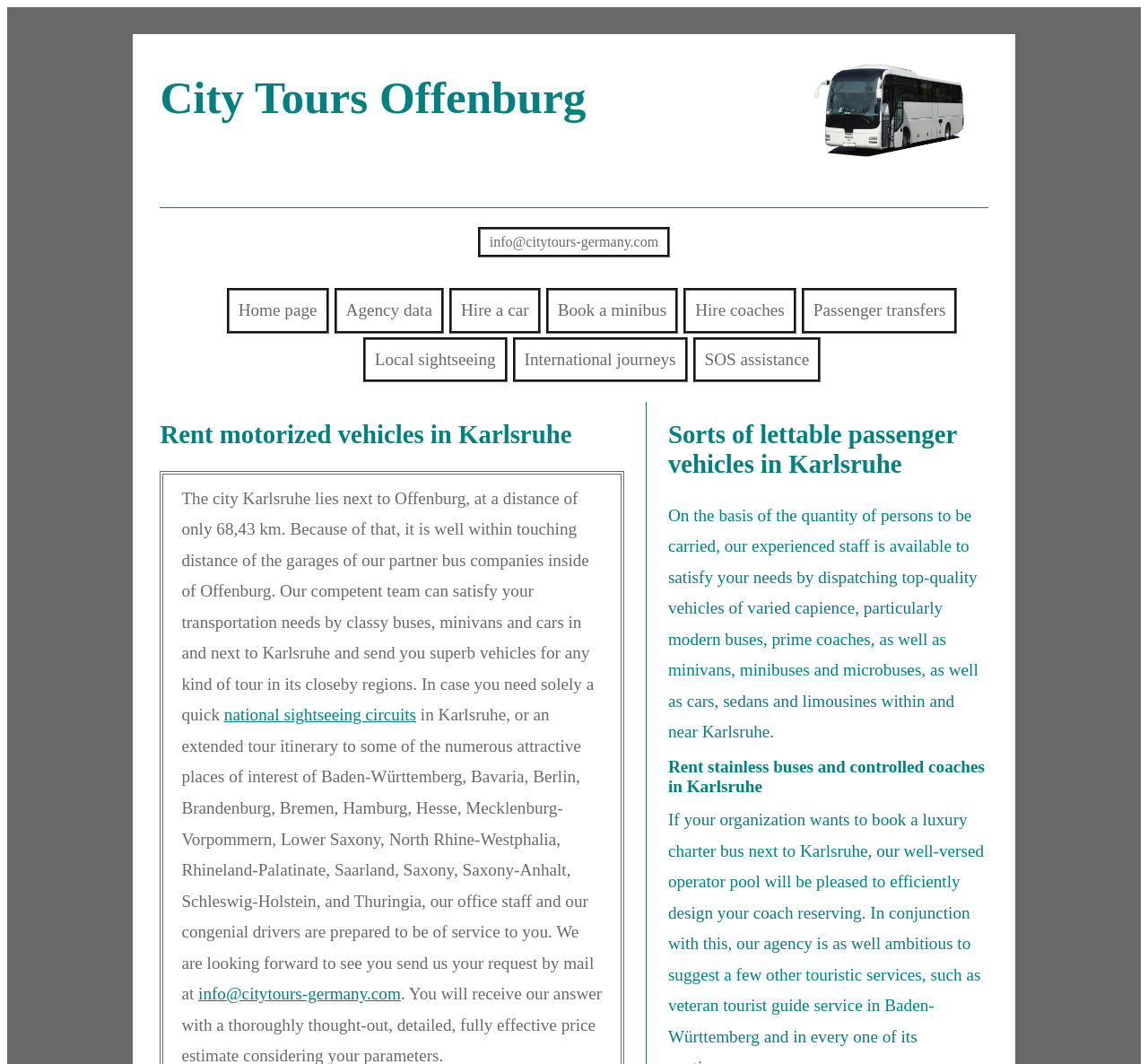Use a single word or phrase to respond to the question:
How can I contact City Tours Offenburg?

info@citytours-germany.com